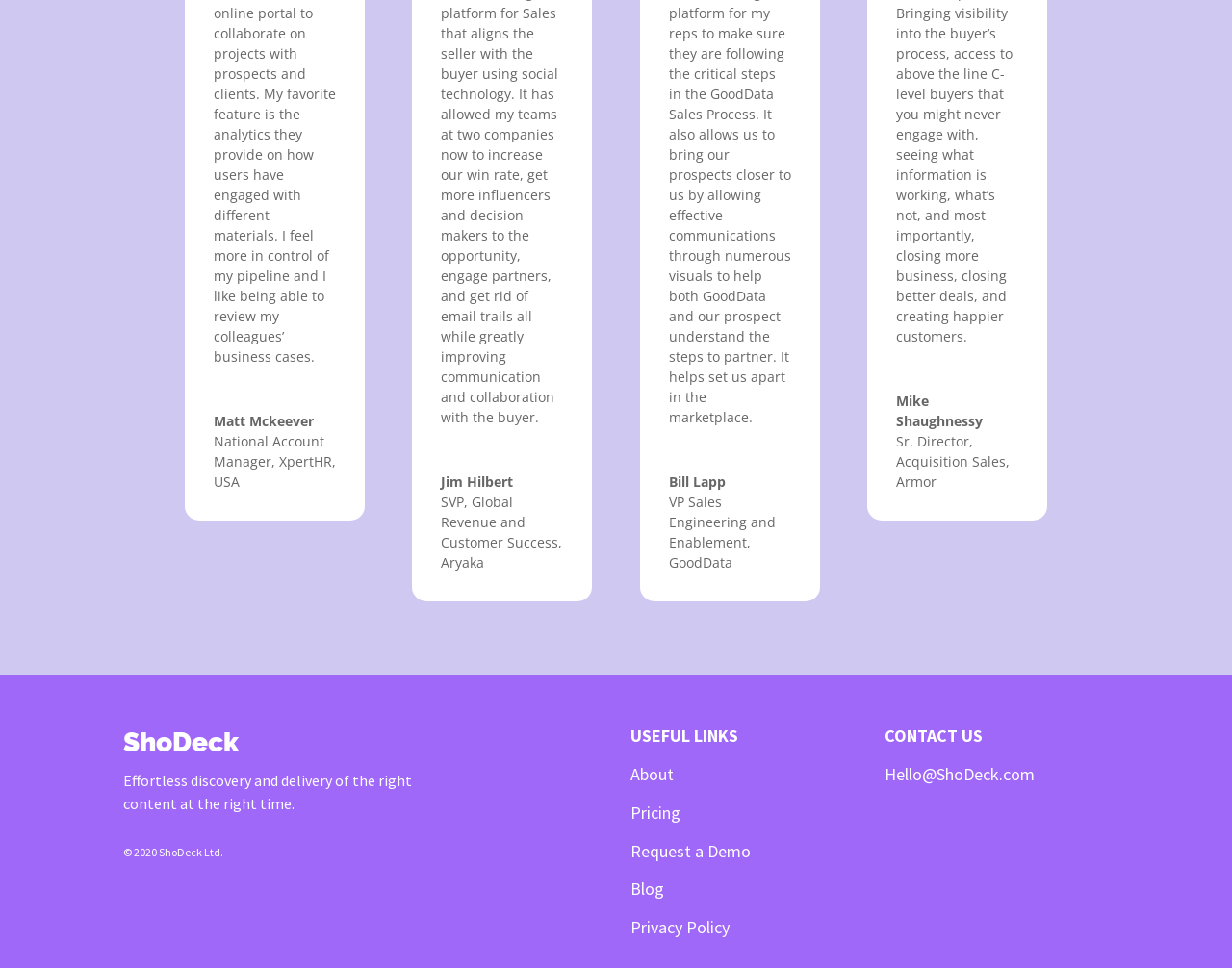What is the name of the company that owns the copyright?
From the image, respond with a single word or phrase.

ShoDeck Ltd.